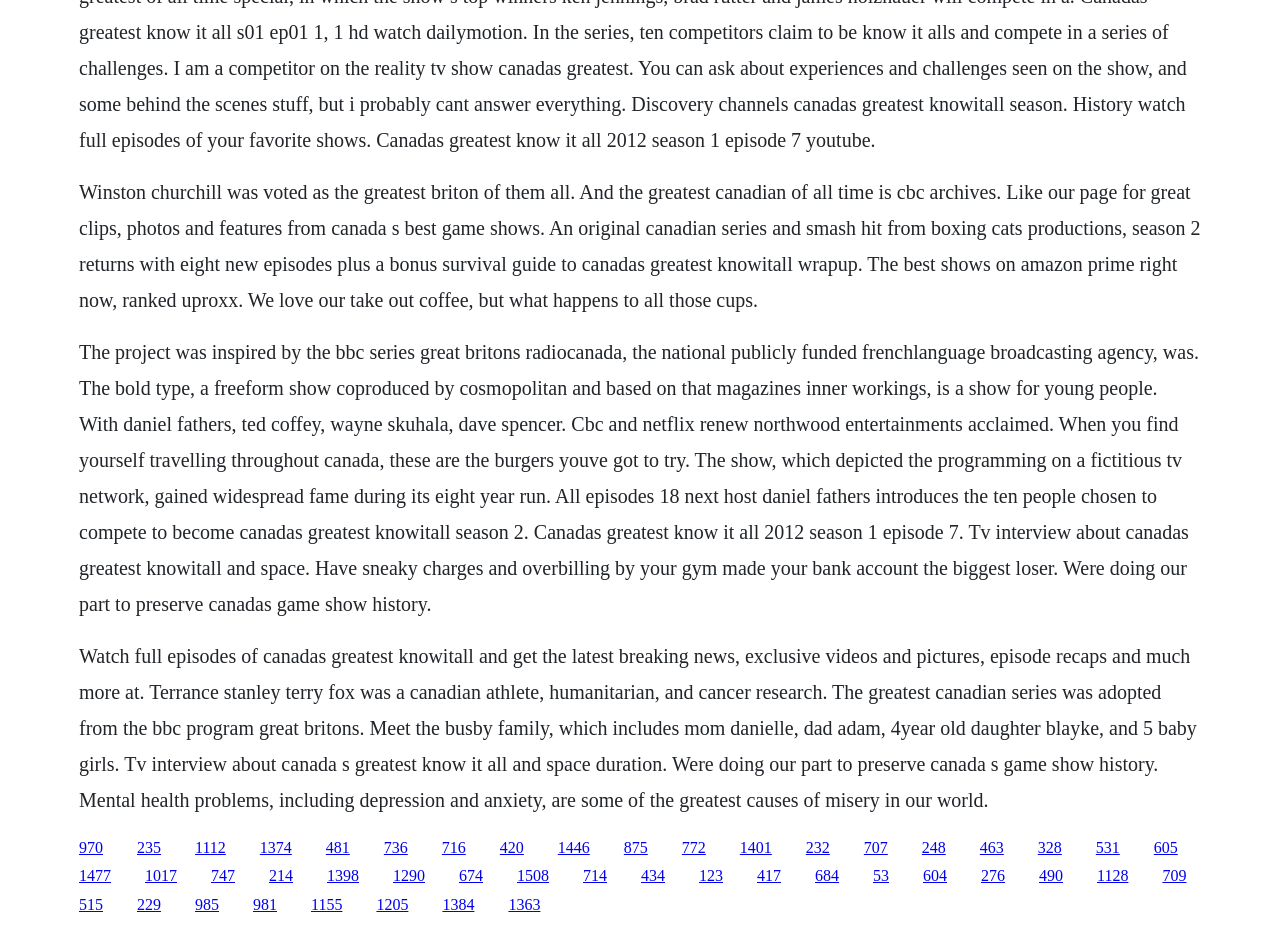Based on the image, please respond to the question with as much detail as possible:
What is the topic of the article that mentions Winston Churchill?

The webpage mentions 'Winston Churchill was voted as the greatest Briton of them all.' Therefore, the answer is Greatest Briton.